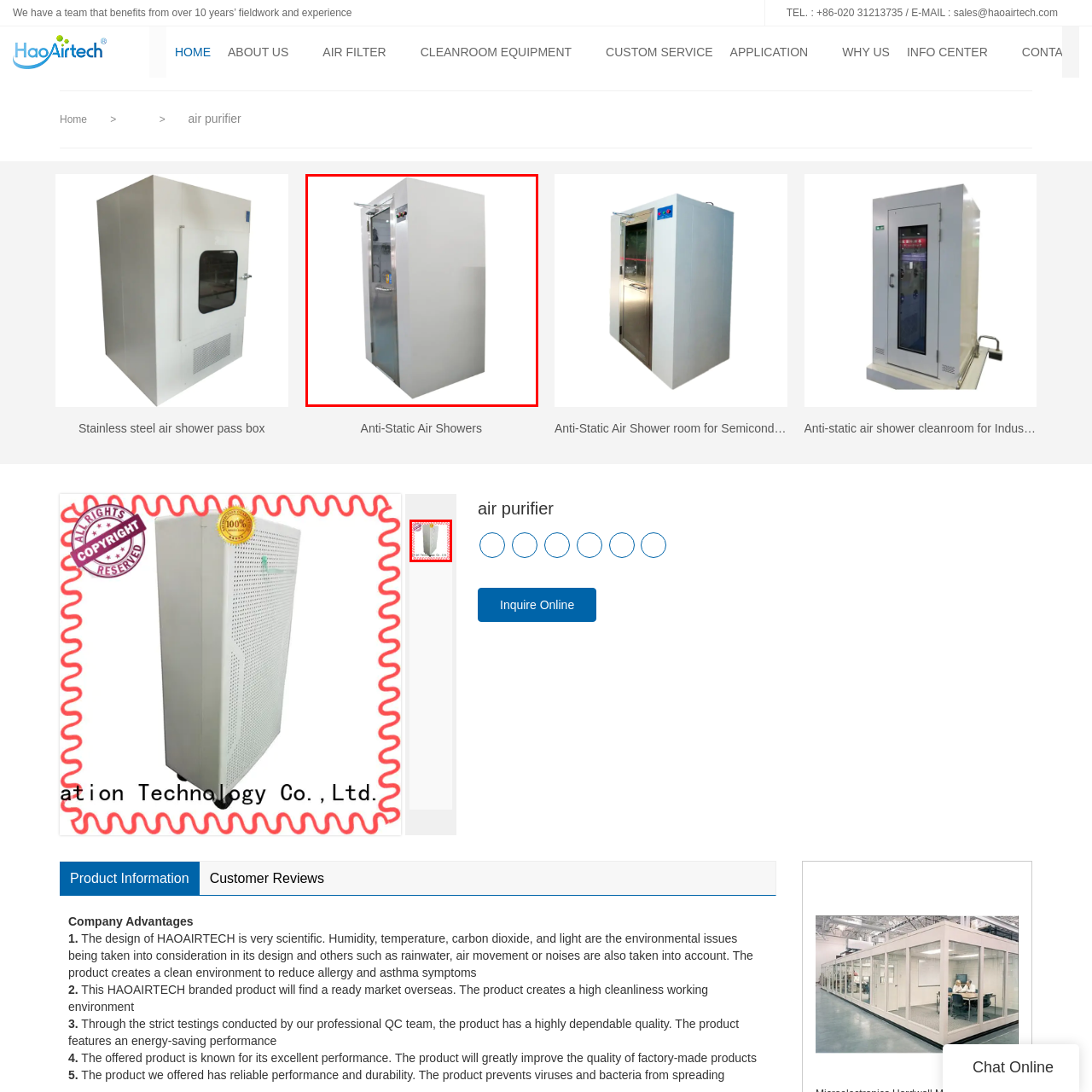Elaborate on the image enclosed by the red box with a detailed description.

The image features a sleek, modern anti-static air shower, designed for use in cleanroom environments. This compact unit is constructed with durable stainless steel, providing both a functional and aesthetic appeal. The air shower is equipped with a transparent viewing panel on one side, allowing operators to monitor the area inside. It features high-efficiency filters to ensure that the air entering the cleanroom is free from contaminants, which is crucial in industries such as semiconductor manufacturing and pharmaceuticals. The control panel is conveniently located, allowing users to easily operate the air shower, ensuring a user-friendly experience. This anti-static air shower exemplifies the advanced design and engineering principles utilized by HAOAIRTECH to maintain stringent cleanliness standards in controlled environments.